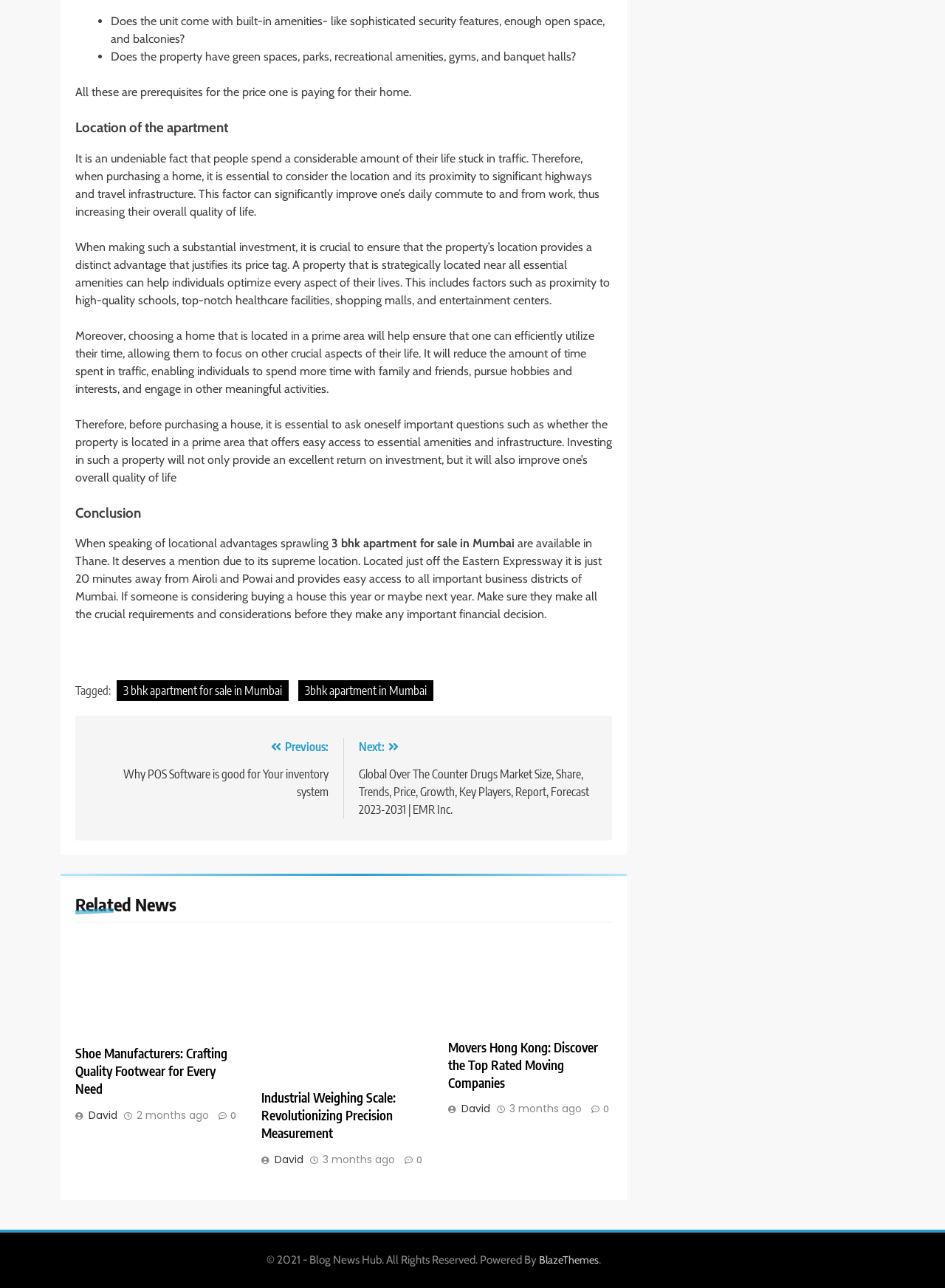Please answer the following question using a single word or phrase: 
What type of amenities are mentioned in the article?

Green spaces, parks, recreational amenities